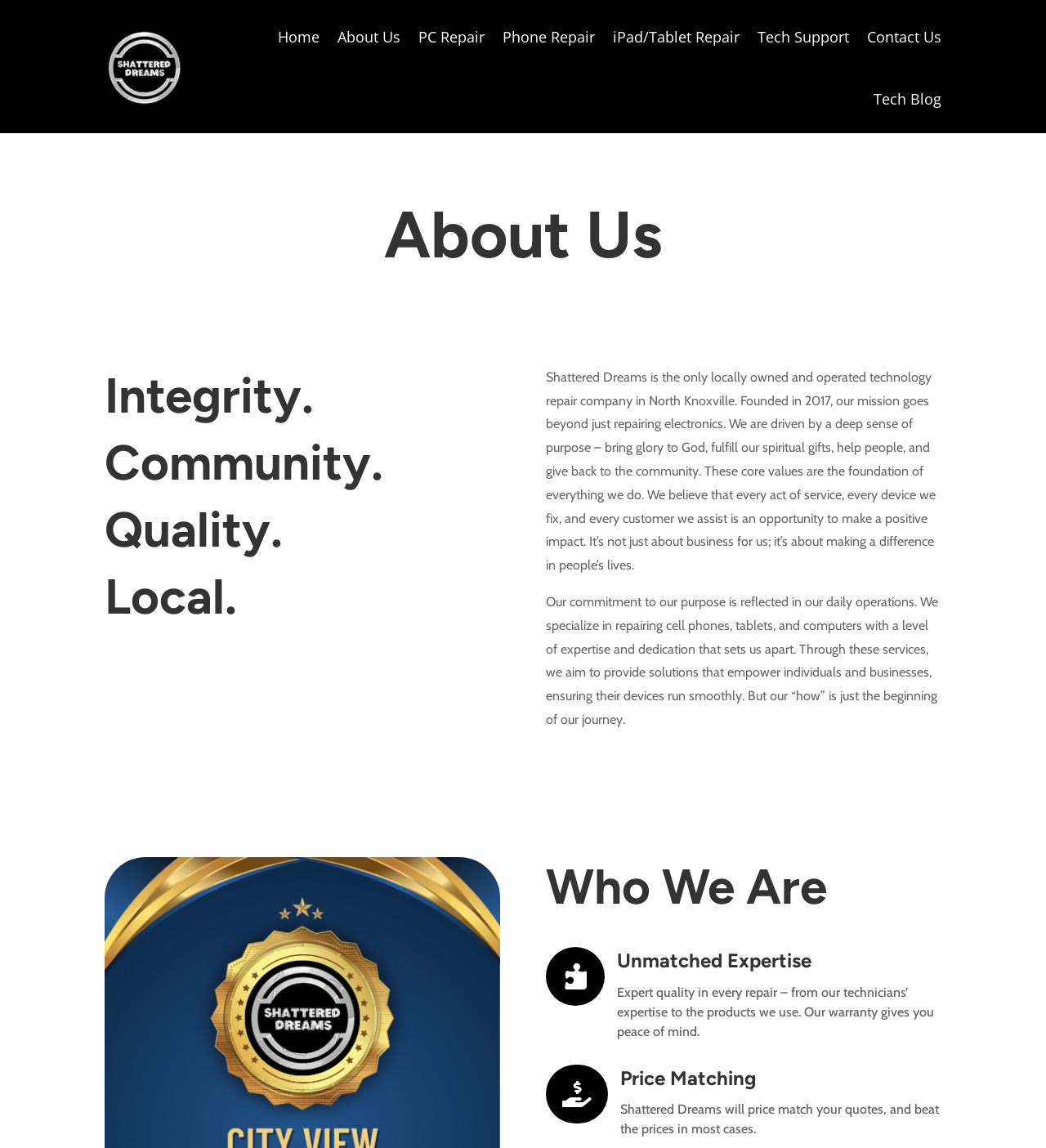Locate the bounding box coordinates of the element that should be clicked to execute the following instruction: "Check the company's commitment to quality".

[0.1, 0.435, 0.478, 0.494]